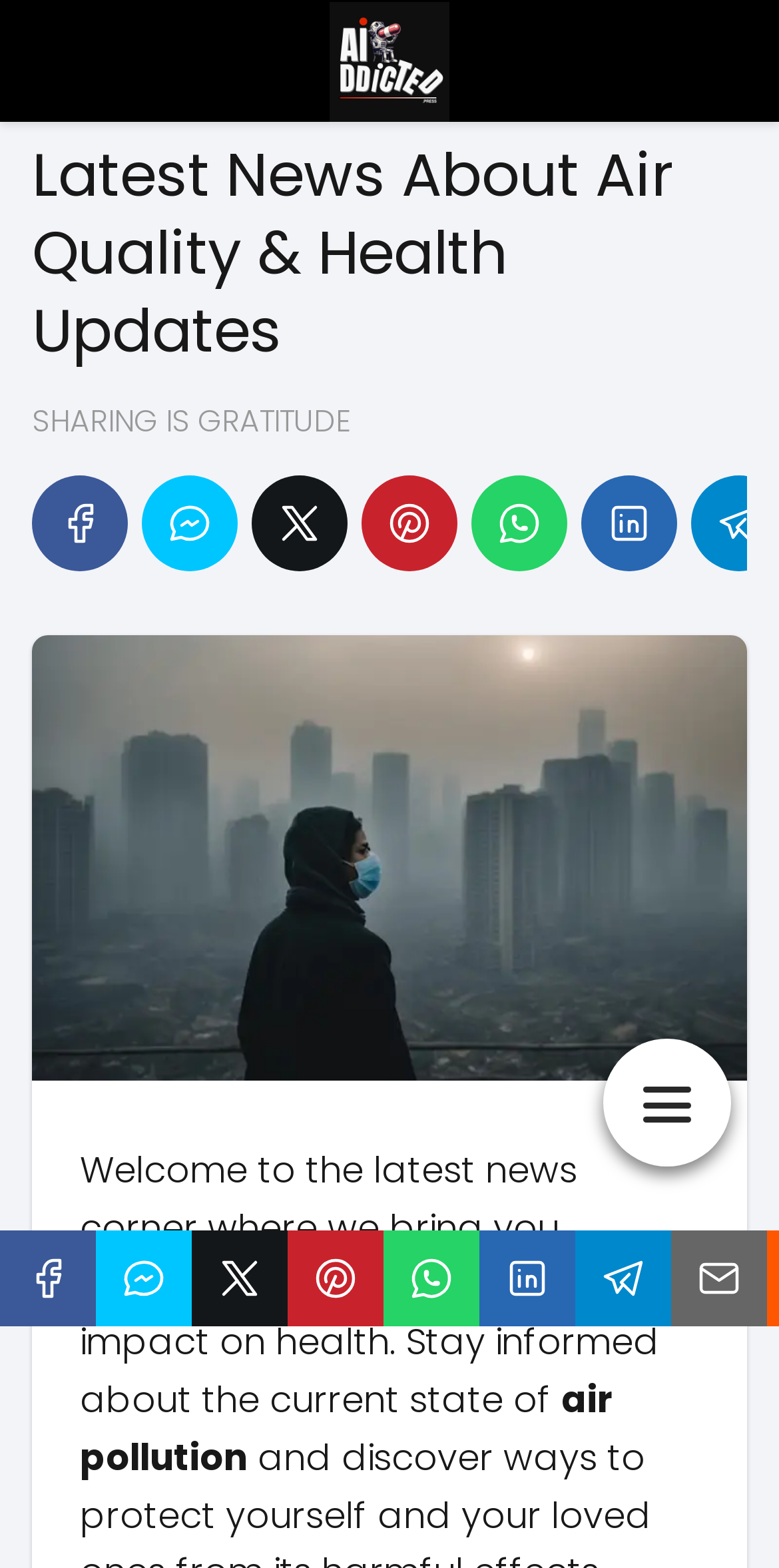Using the given element description, provide the bounding box coordinates (top-left x, top-left y, bottom-right x, bottom-right y) for the corresponding UI element in the screenshot: title="Facebook Messenger"

[0.123, 0.785, 0.246, 0.846]